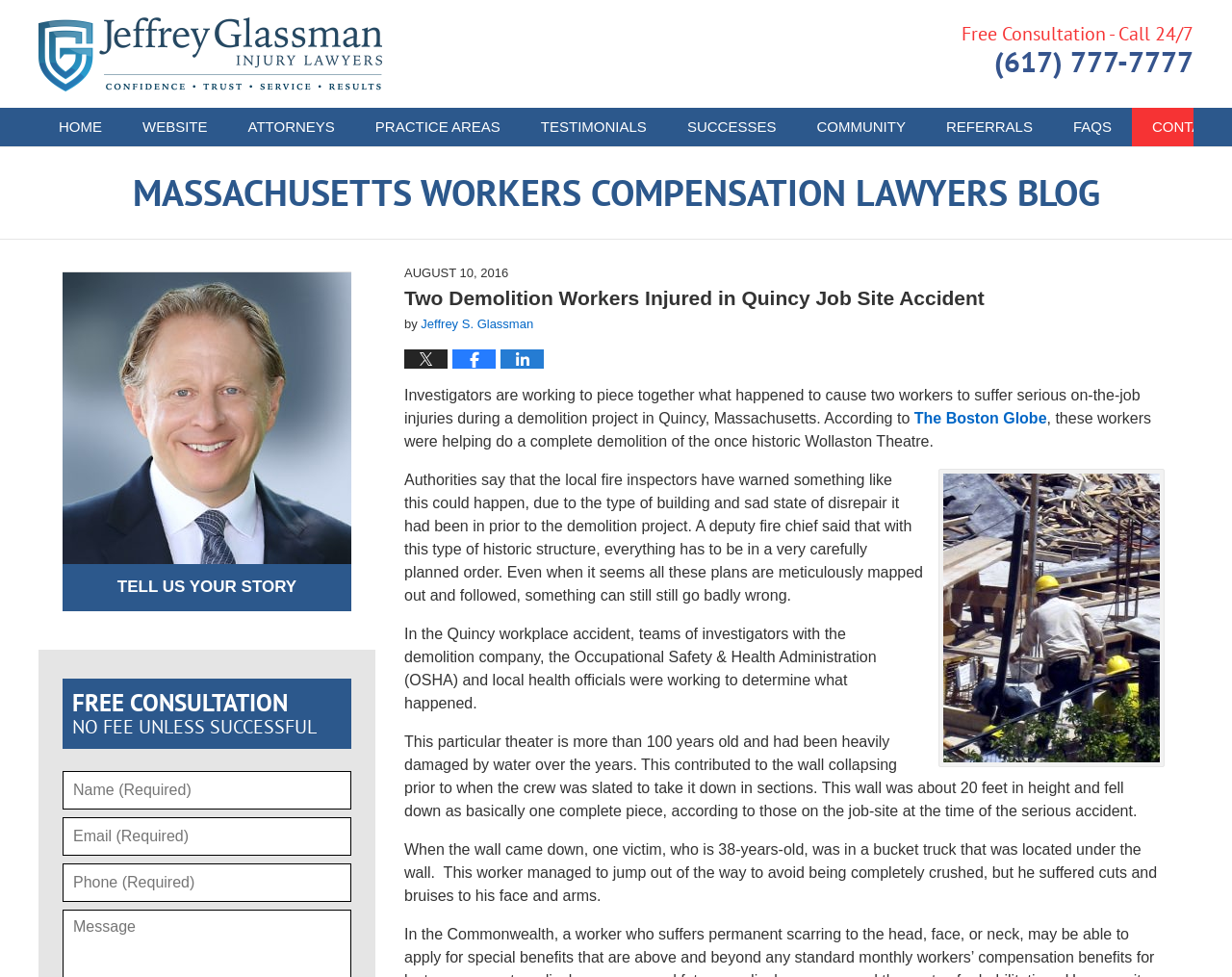Can you determine the main header of this webpage?

Two Demolition Workers Injured in Quincy Job Site Accident